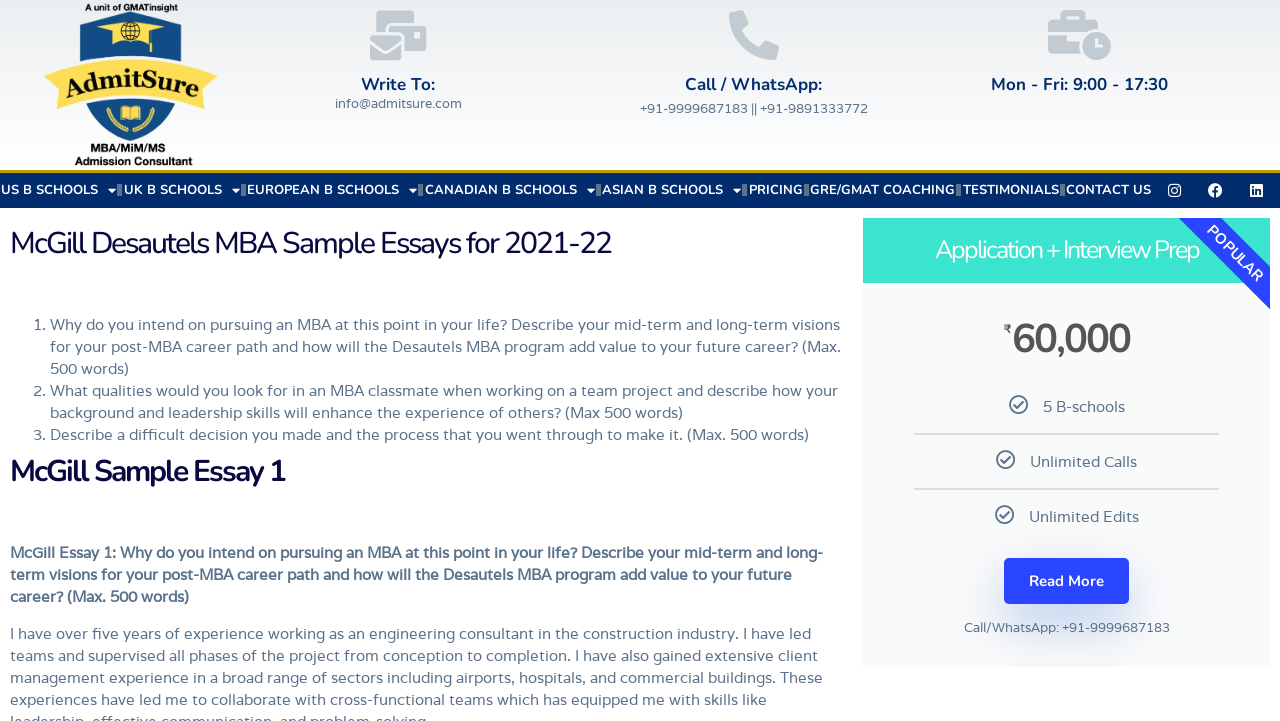How many B-schools are included in the Application + Interview Prep package?
From the details in the image, provide a complete and detailed answer to the question.

I found the number of B-schools by looking at the 'Application + Interview Prep' section and the corresponding StaticText element, which contains the text '5 B-schools'.